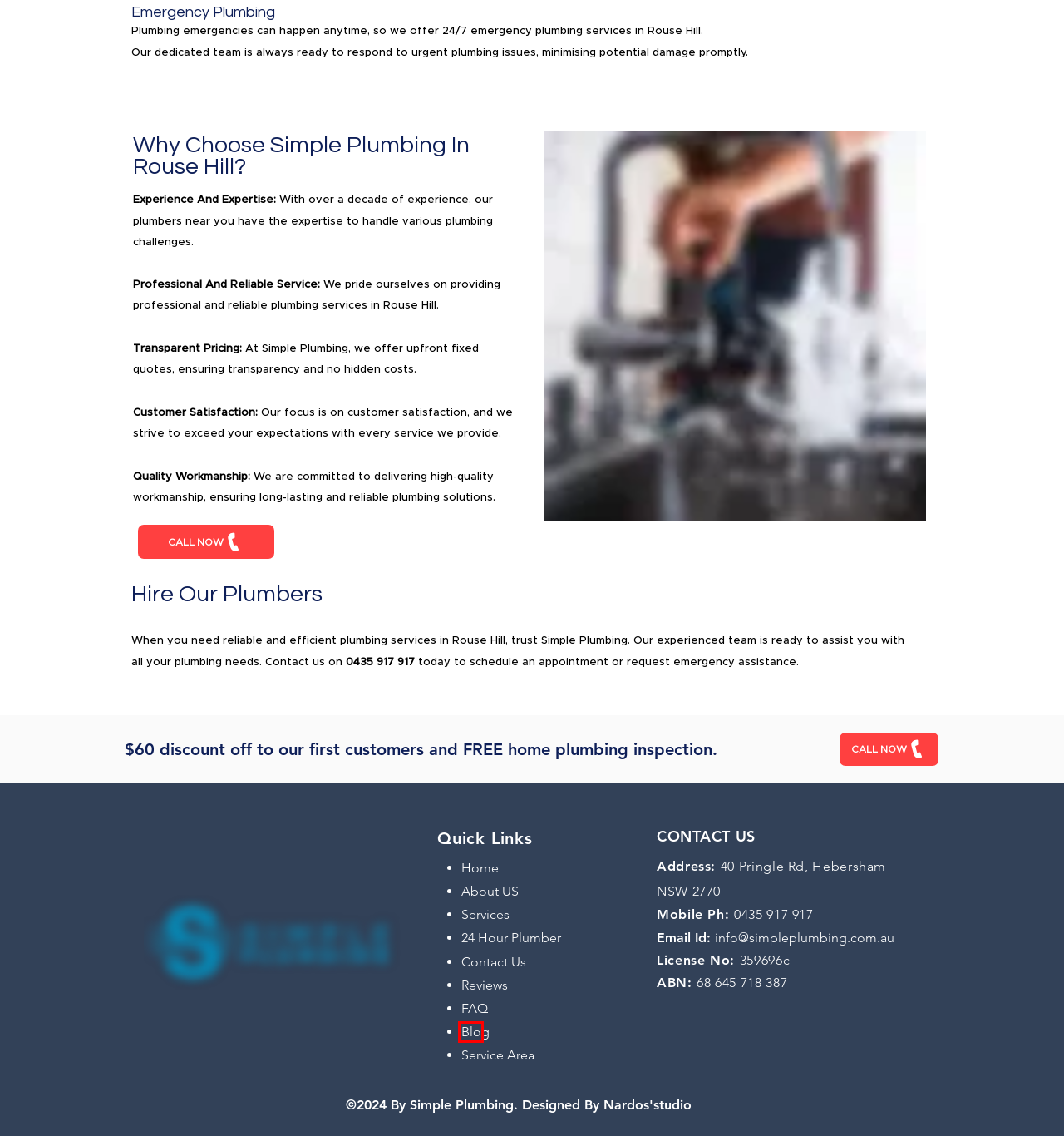Review the screenshot of a webpage that includes a red bounding box. Choose the most suitable webpage description that matches the new webpage after clicking the element within the red bounding box. Here are the candidates:
A. Plumbing Services | Commercial & Residential Plumbers Near You
B. 24hr plumber | Simple Plumbing
C. 24 Hour Emergency Plumber Sydney | Quick Response & Solutions
D. Reviews | Hear What Our Customers Have to Say
E. Service Area | Areas We Serve | Simple Plumbing
F. 24 Hour Plumber | Reliable Emergency Plumbing Services Anytime
G. Current details for ABN 66 144 818 342 | ABN Lookup
H. Frequently Asked Questions | Answers to Your Plumbing Questions

B